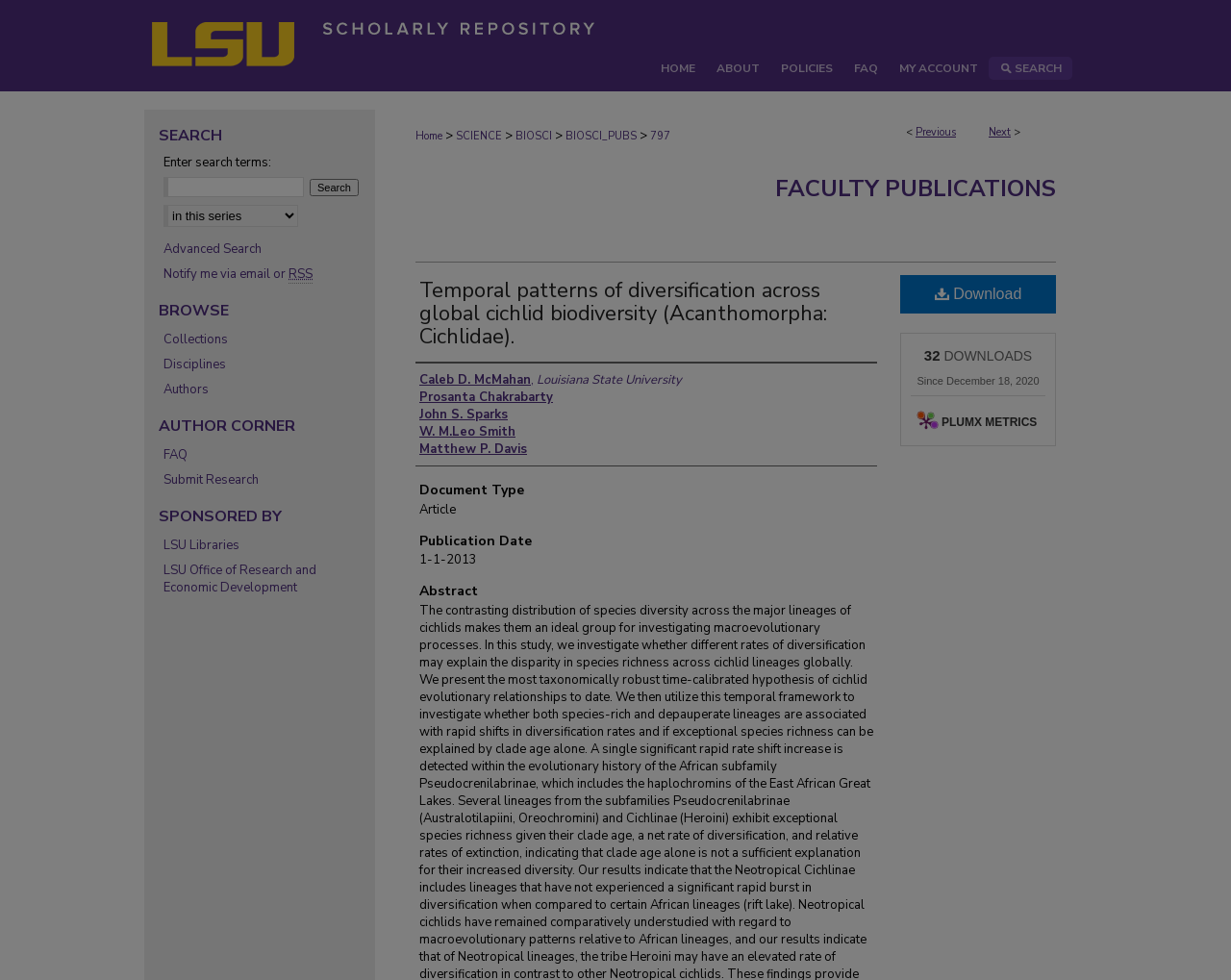What is the name of the repository?
Please answer the question as detailed as possible based on the image.

I found the answer by looking at the link with the text 'LSU Scholarly Repository' which is located at the top of the page, and it is also accompanied by an image with the same text.